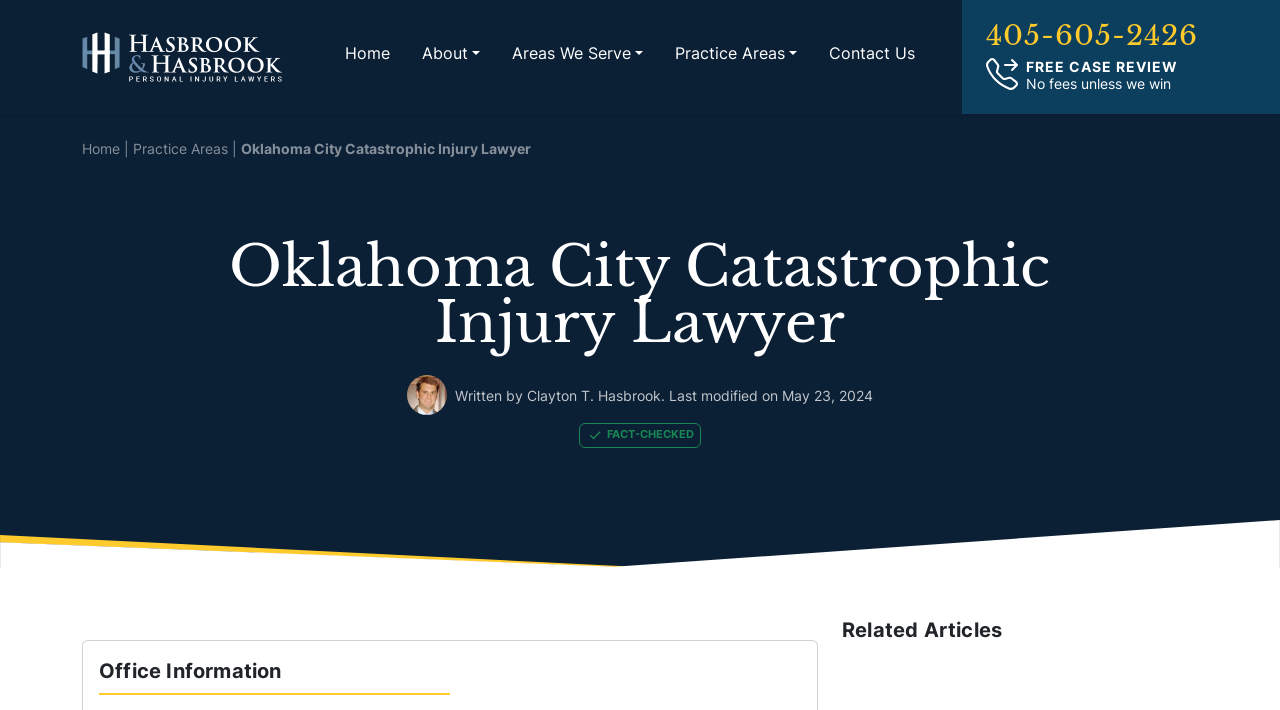Identify the bounding box coordinates for the region to click in order to carry out this instruction: "Request a free case review". Provide the coordinates using four float numbers between 0 and 1, formatted as [left, top, right, bottom].

[0.802, 0.081, 0.92, 0.105]